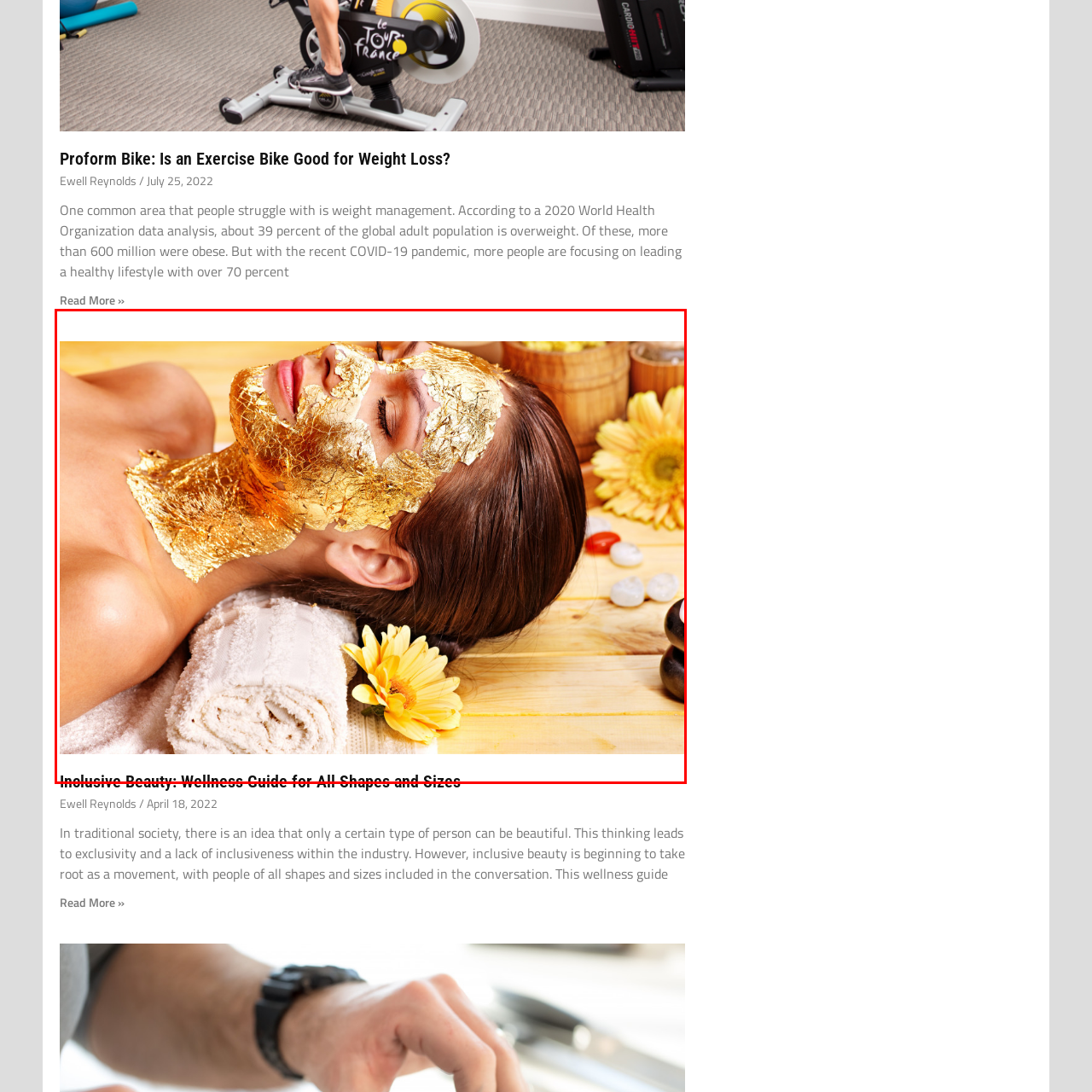Look at the photo within the red outline and describe it thoroughly.

The image captures a serene moment of a woman receiving a luxurious facial treatment, adorned with delicate gold leaf covering her face. She is resting comfortably on a plush towel, her eyes closed in relaxation, embodying the essence of self-care and wellness. Surrounding her are natural elements, including vibrant yellow flowers, which enhance the tranquil atmosphere. In the background, bamboo containers and stones suggest a spa-like setting, emphasizing a holistic approach to beauty. This visual reflects the themes of inclusivity and wellness championed in the accompanying article titled "Inclusive Beauty: Wellness Guide for All Shapes and Sizes," which advocates for embracing beauty in all forms.